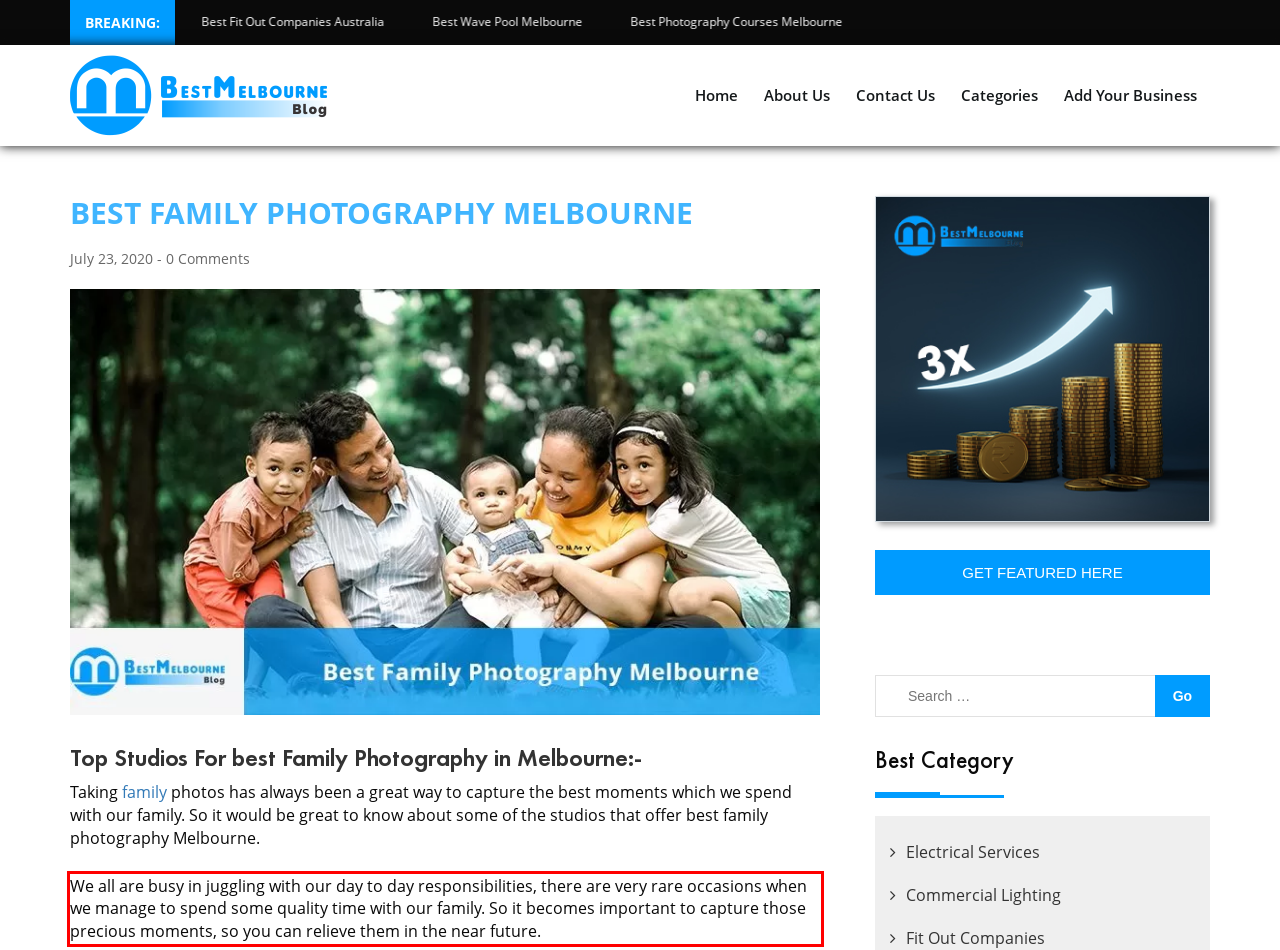Within the screenshot of the webpage, there is a red rectangle. Please recognize and generate the text content inside this red bounding box.

We all are busy in juggling with our day to day responsibilities, there are very rare occasions when we manage to spend some quality time with our family. So it becomes important to capture those precious moments, so you can relieve them in the near future.